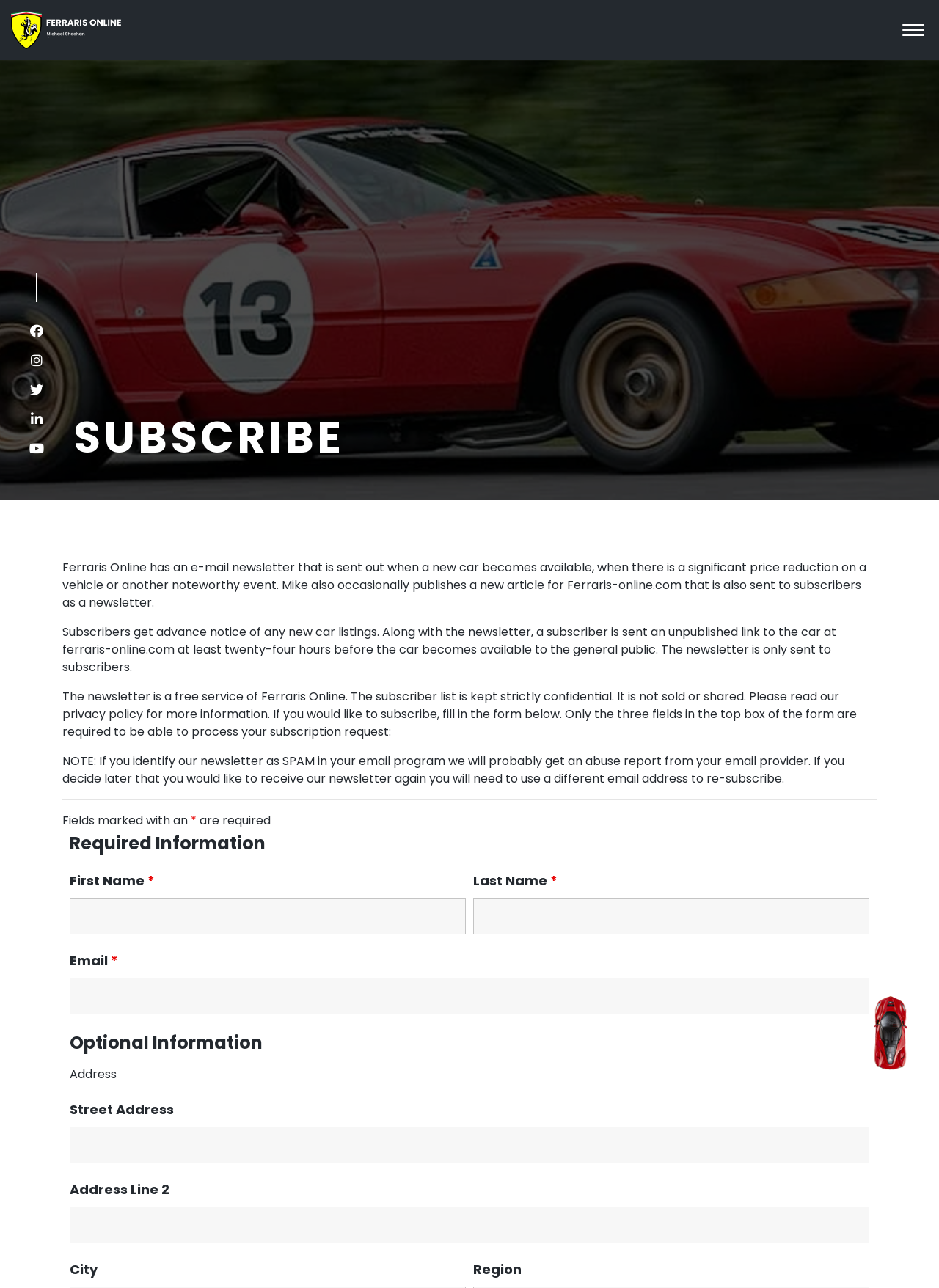Respond with a single word or phrase for the following question: 
How many optional information fields are there?

Four